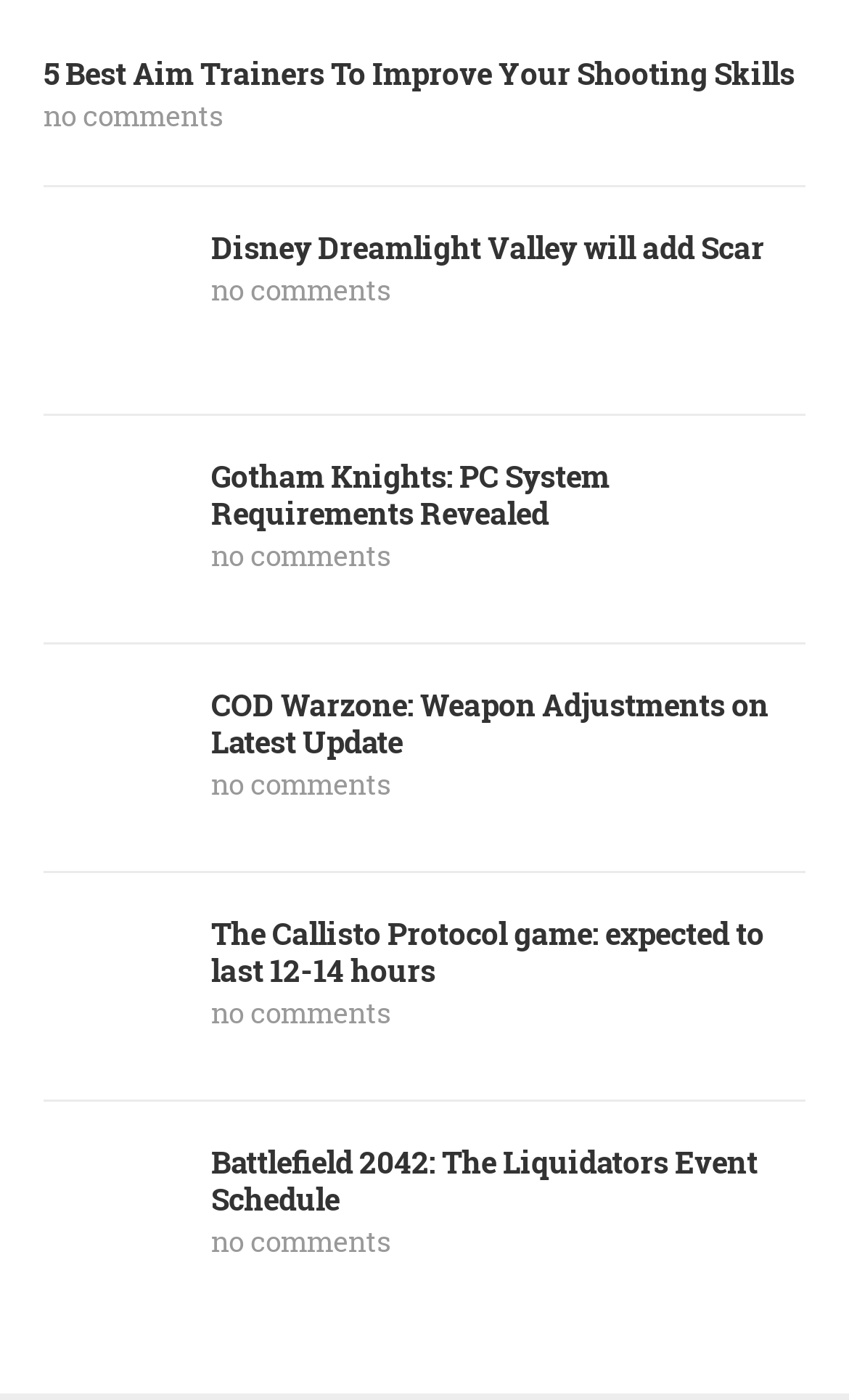Indicate the bounding box coordinates of the element that needs to be clicked to satisfy the following instruction: "Read about 5 Best Aim Trainers To Improve Your Shooting Skills". The coordinates should be four float numbers between 0 and 1, i.e., [left, top, right, bottom].

[0.051, 0.041, 0.949, 0.067]